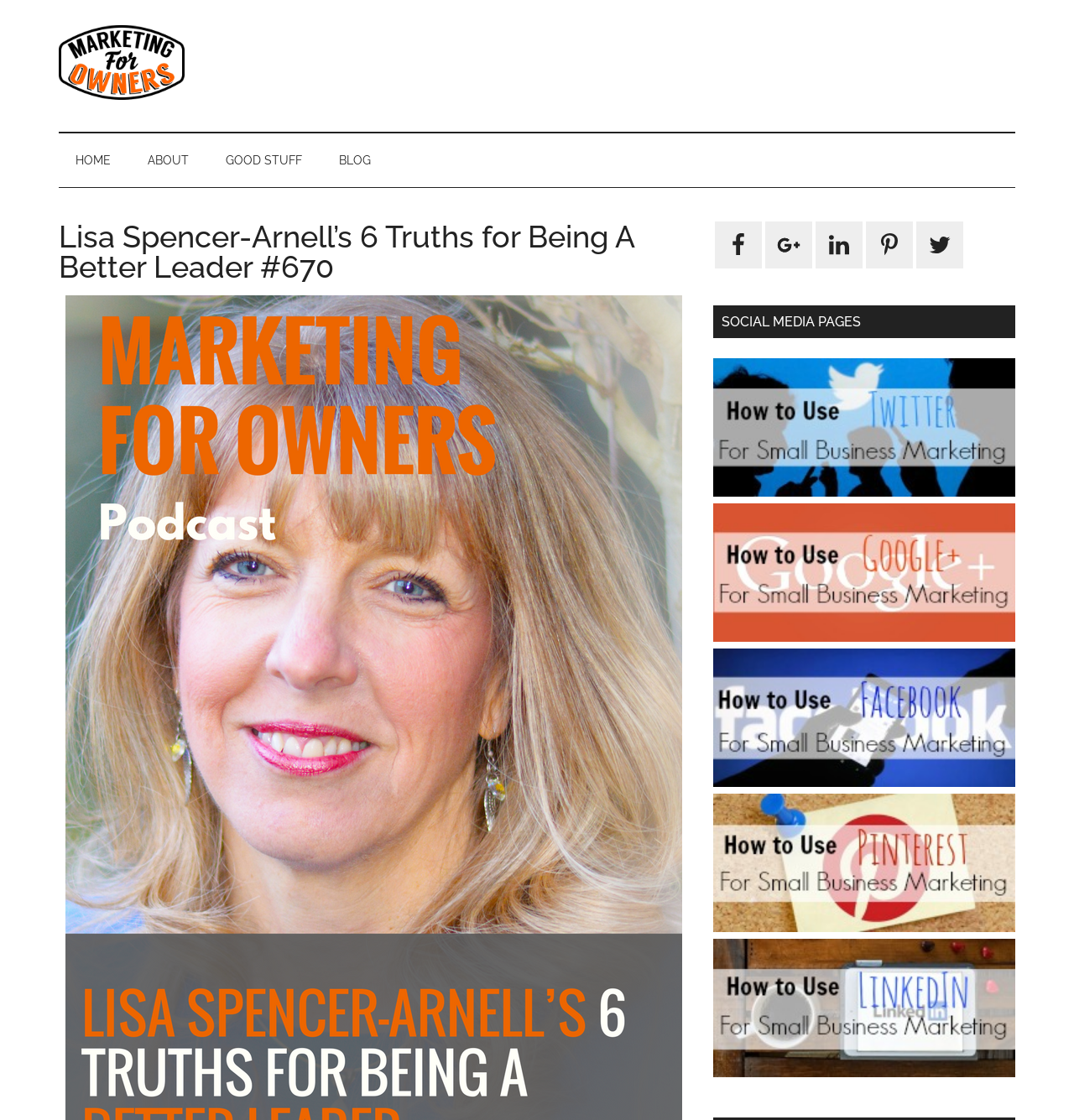How many social media links are there?
Please ensure your answer is as detailed and informative as possible.

I counted the number of social media links in the primary sidebar, which includes Facebook, Google+, LinkedIn, Pinterest, Twitter, and an unknown link.